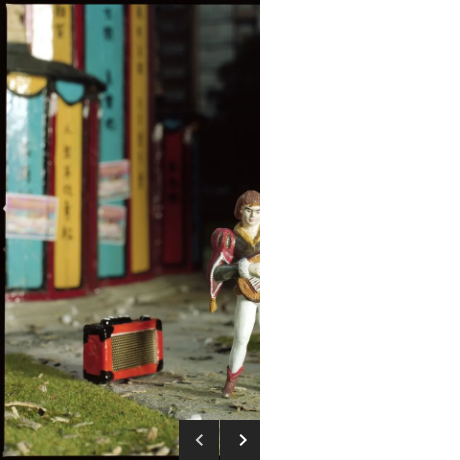Identify and describe all the elements present in the image.

The image captures a whimsical and colorful scene that appears to be part of an art installation or exhibition. In the foreground, a small figurine of a performer strikes a playful pose, dressed in a vibrant costume with striking details. This character holds a musical instrument, adding a sense of movement and artistic flair to the composition.

Behind the performer, an intricately designed backdrop showcases a structure with large, bold colors and patterns, possibly representing an abstract or whimsical theme associated with the exhibition titled "Les Fêtes Galantes de London Fields." The background features vertical panels with text or artistic graphics, enhancing the visual narrative and inviting the viewer into a world of imaginative storytelling.

In front of the figurine, a miniature musical amplifier is positioned on the ground, adding an element of realism and context, suggesting that this scene could be part of a performance or creative display. The setting is further enriched by details like fallen leaves on the ground, which contribute to the overall ambiance of an outdoor festival or a lively artistic gathering.